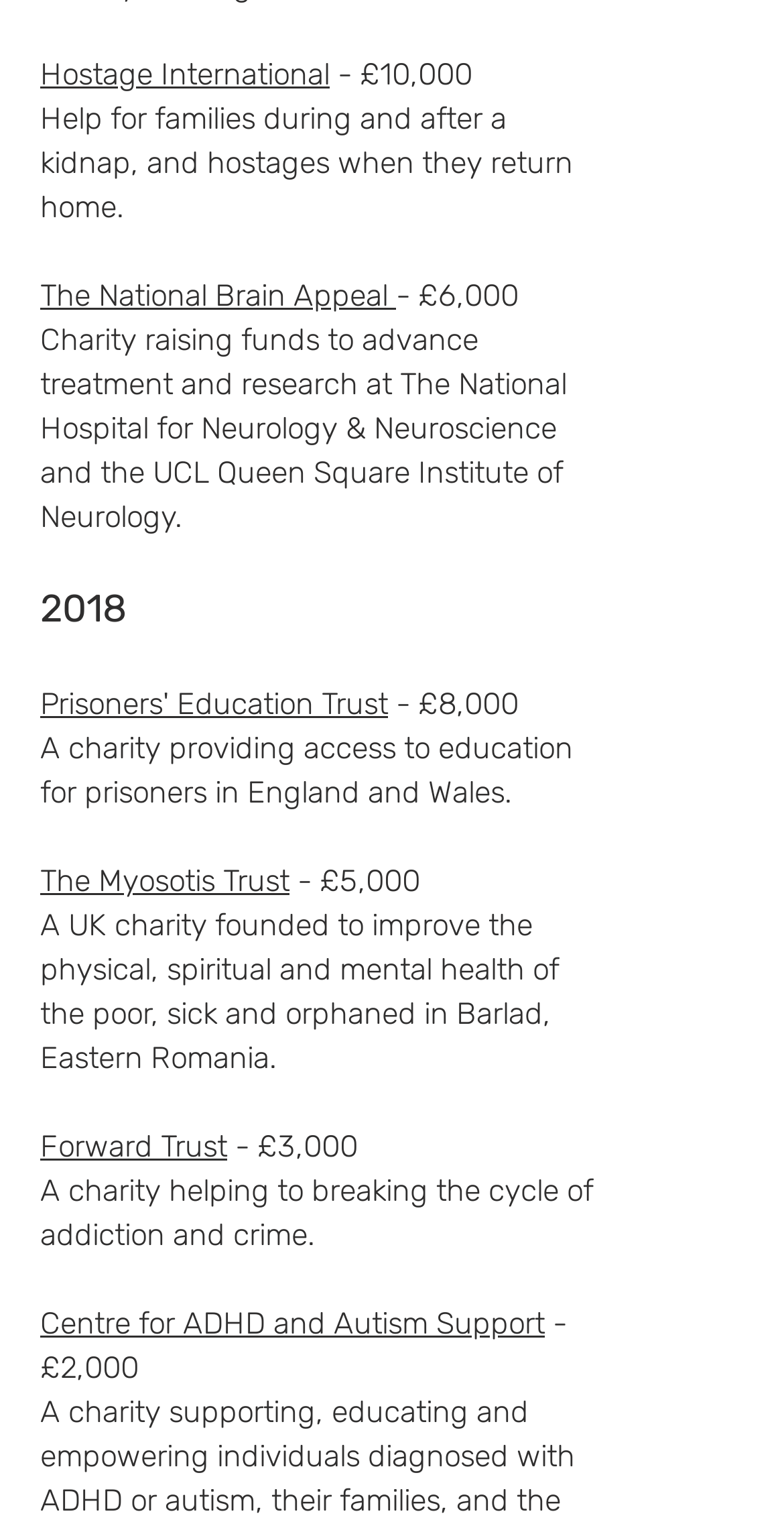Using the webpage screenshot, find the UI element described by The National Brain Appeal. Provide the bounding box coordinates in the format (top-left x, top-left y, bottom-right x, bottom-right y), ensuring all values are floating point numbers between 0 and 1.

[0.051, 0.181, 0.505, 0.205]